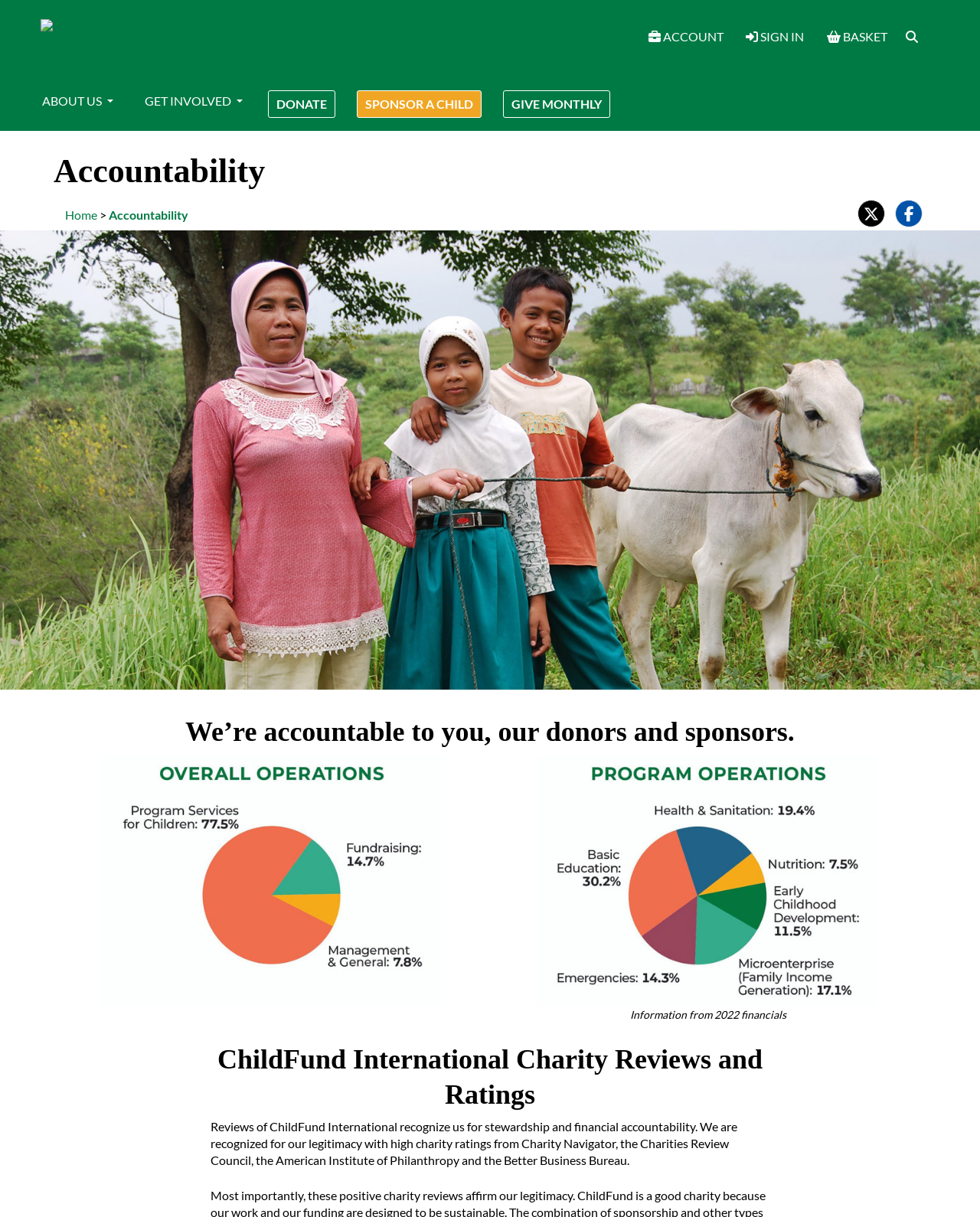Determine the bounding box coordinates for the clickable element to execute this instruction: "Search for something". Provide the coordinates as four float numbers between 0 and 1, i.e., [left, top, right, bottom].

None